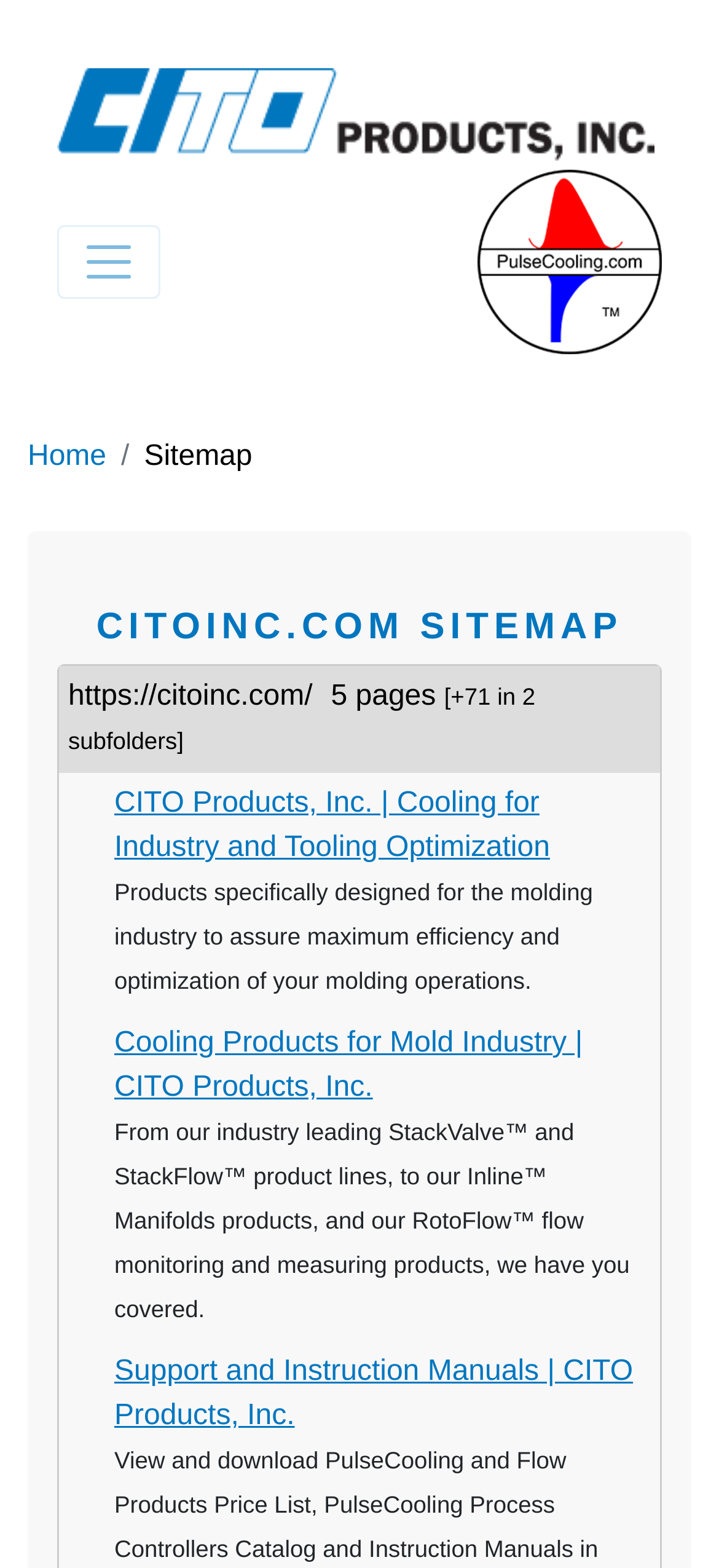Refer to the screenshot and give an in-depth answer to this question: What is the purpose of the RotoFlow product?

I examined the static text element with the description '...our RotoFlow™ flow monitoring and measuring products...'. This indicates that the RotoFlow product is used for flow monitoring and measuring.